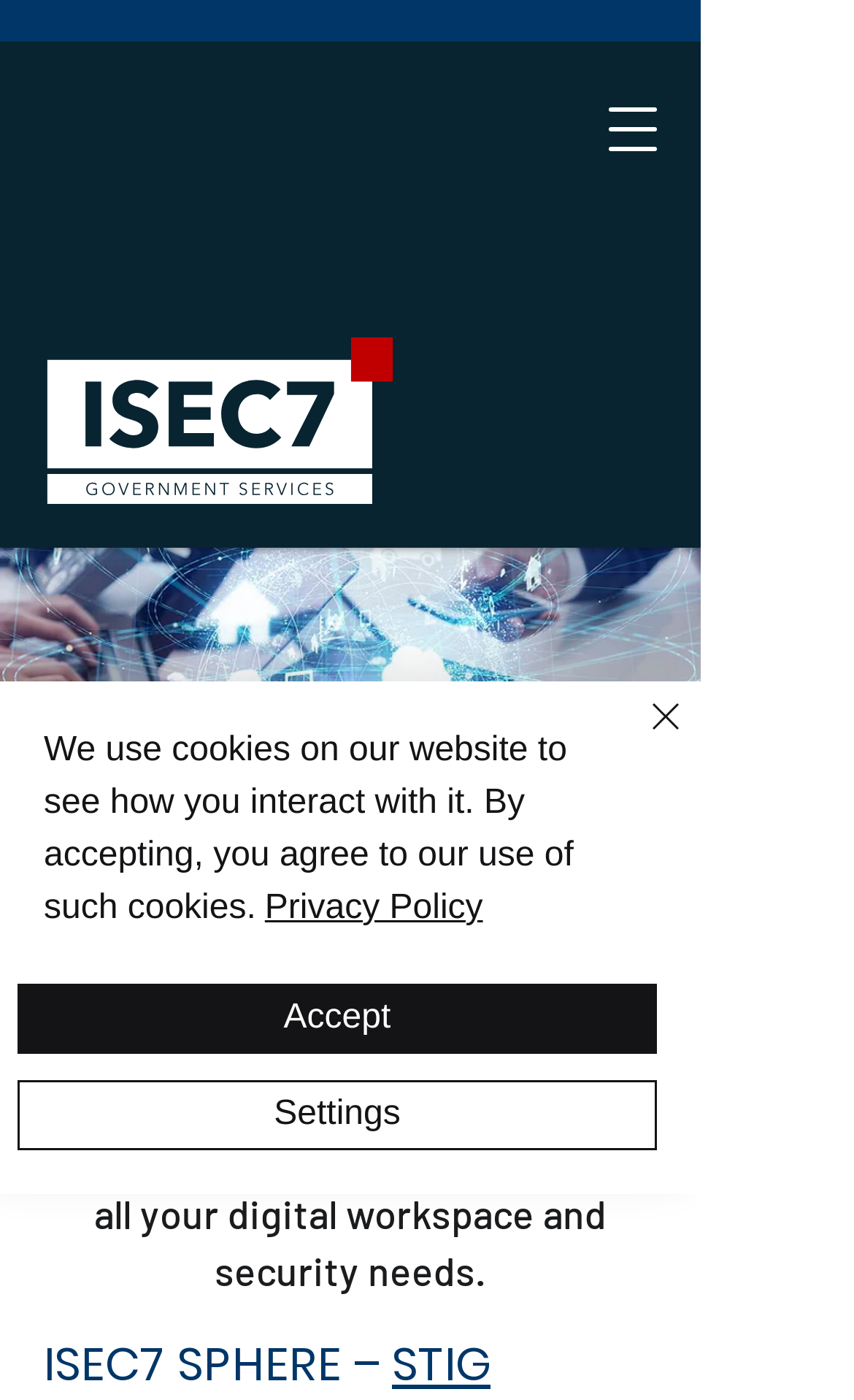What is the purpose of the 'Close' button? Examine the screenshot and reply using just one word or a brief phrase.

To close the alert